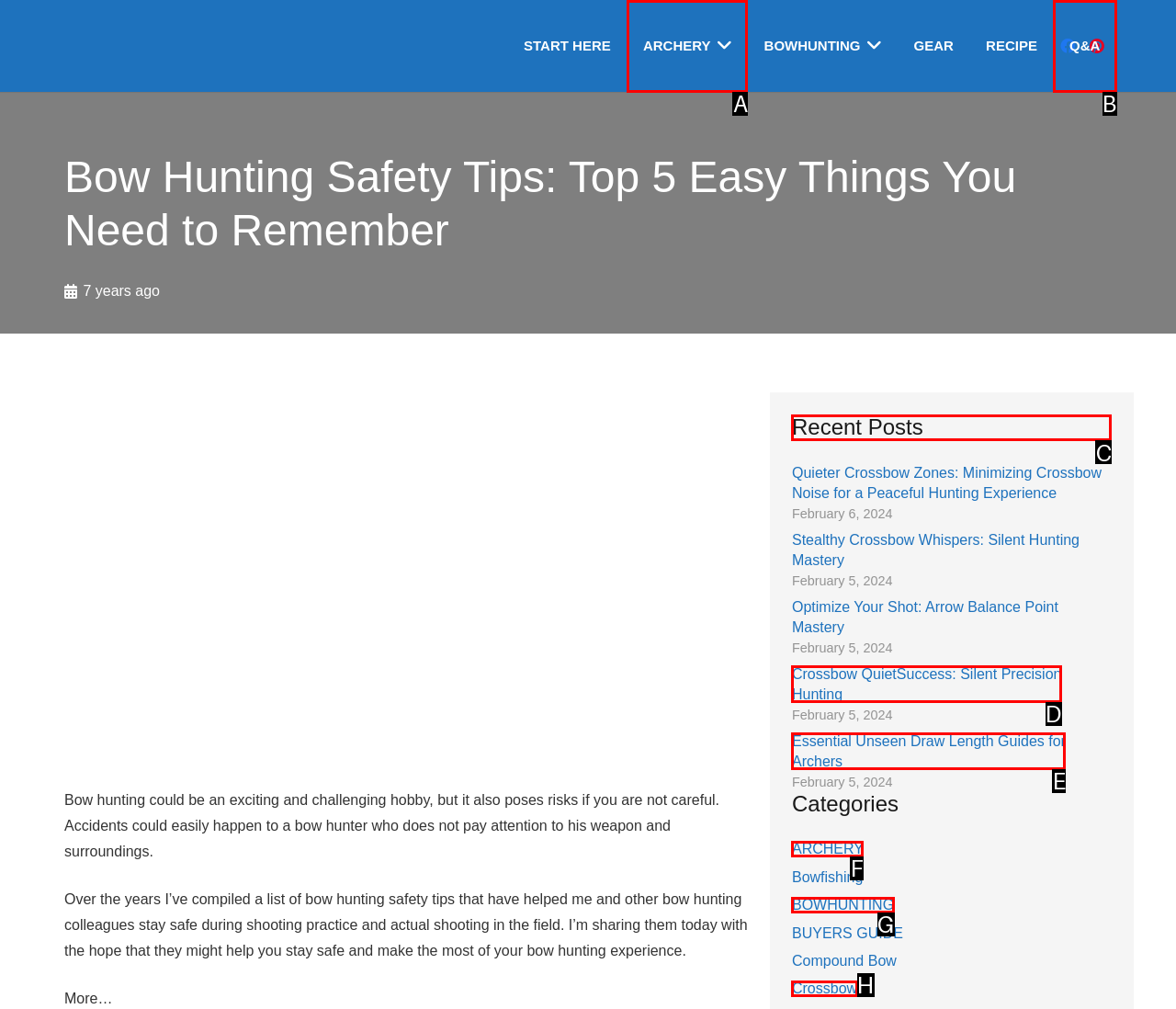Select the letter of the UI element you need to click on to fulfill this task: Read the 'Recent Posts' section. Write down the letter only.

C